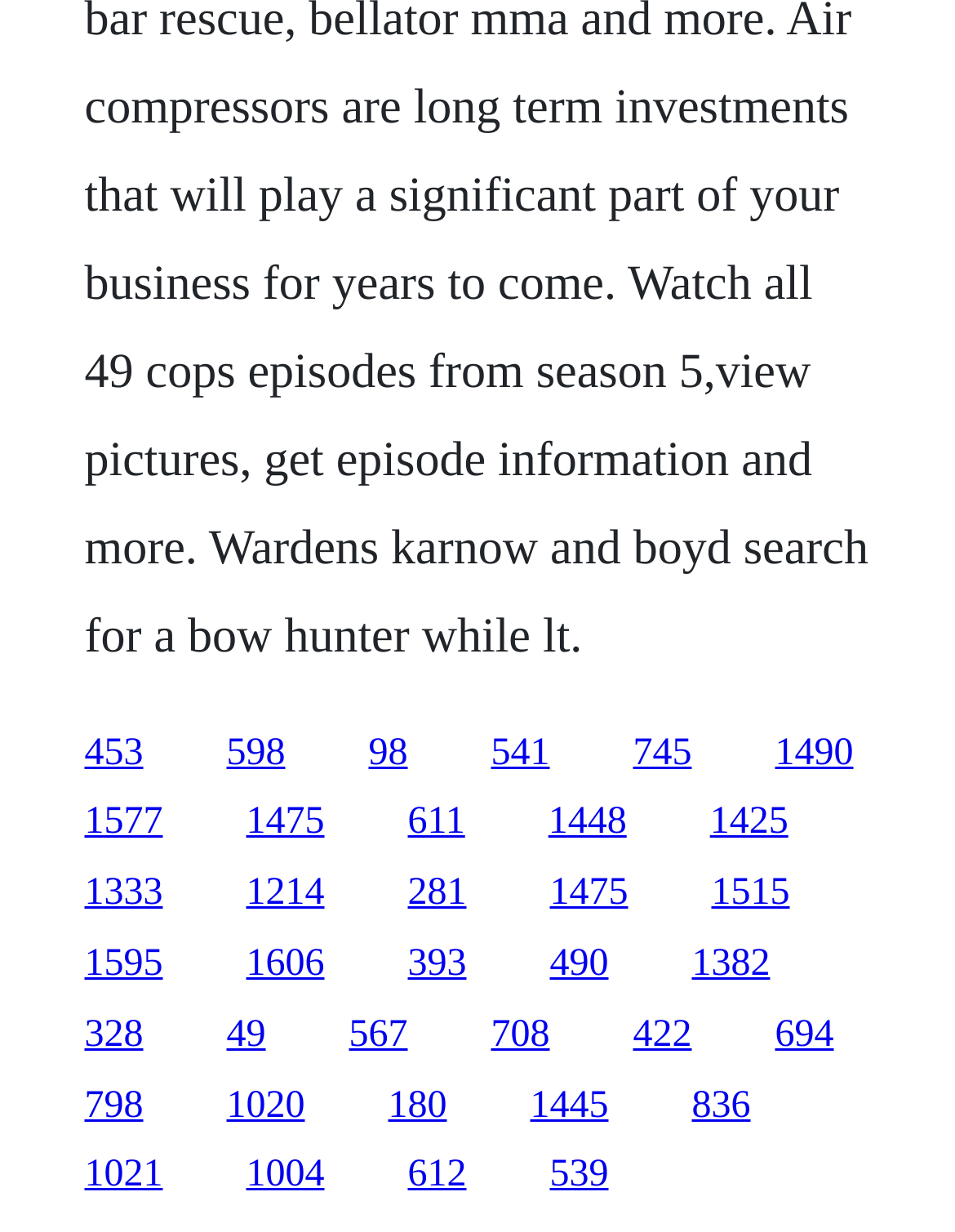Please mark the bounding box coordinates of the area that should be clicked to carry out the instruction: "go to the tenth link".

[0.663, 0.651, 0.724, 0.685]